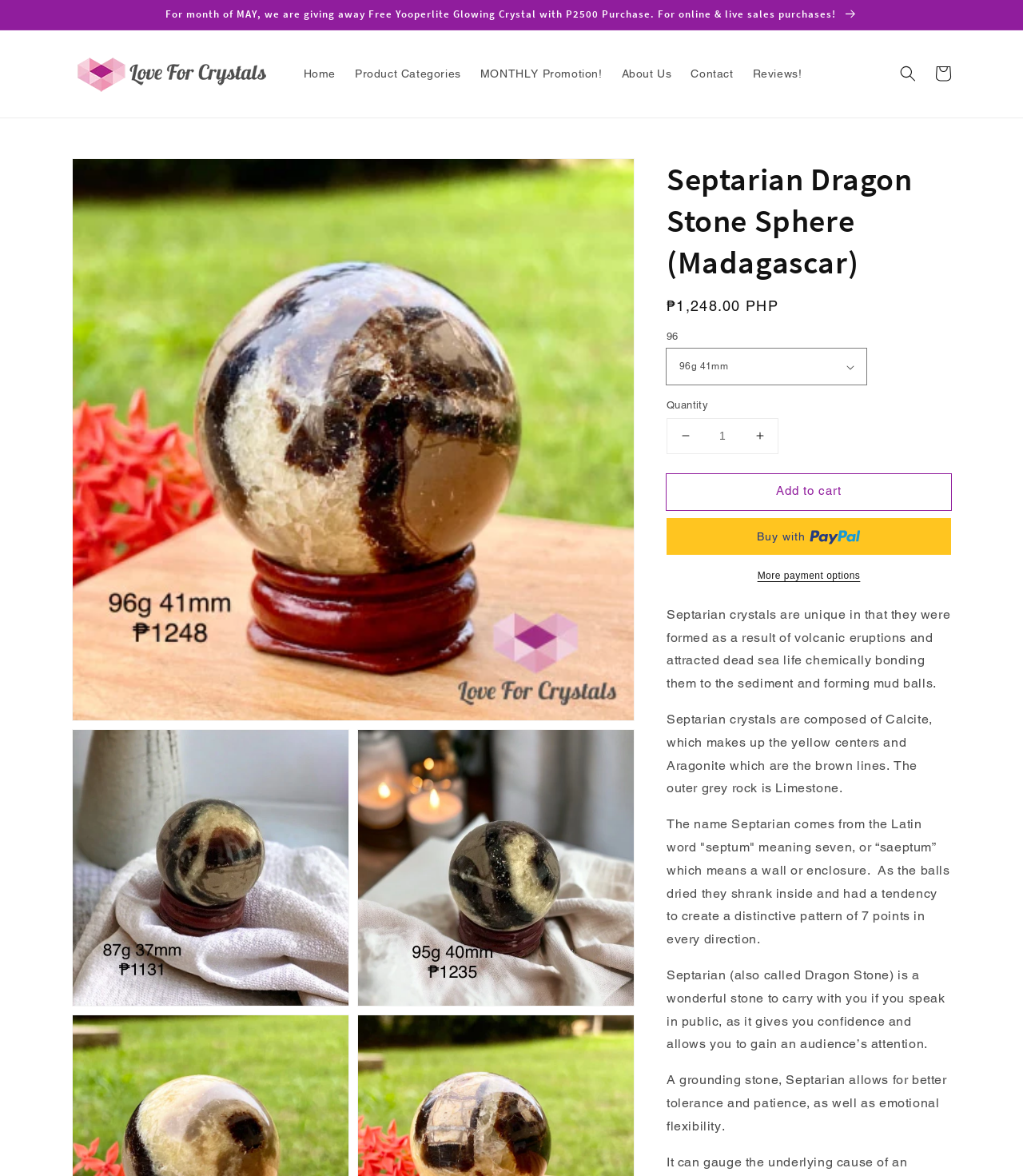What is the name of the product?
Refer to the image and offer an in-depth and detailed answer to the question.

I found the name of the product by looking at the heading element on the webpage, which says 'Septarian Dragon Stone Sphere (Madagascar)'. This is likely the name of the product being displayed.